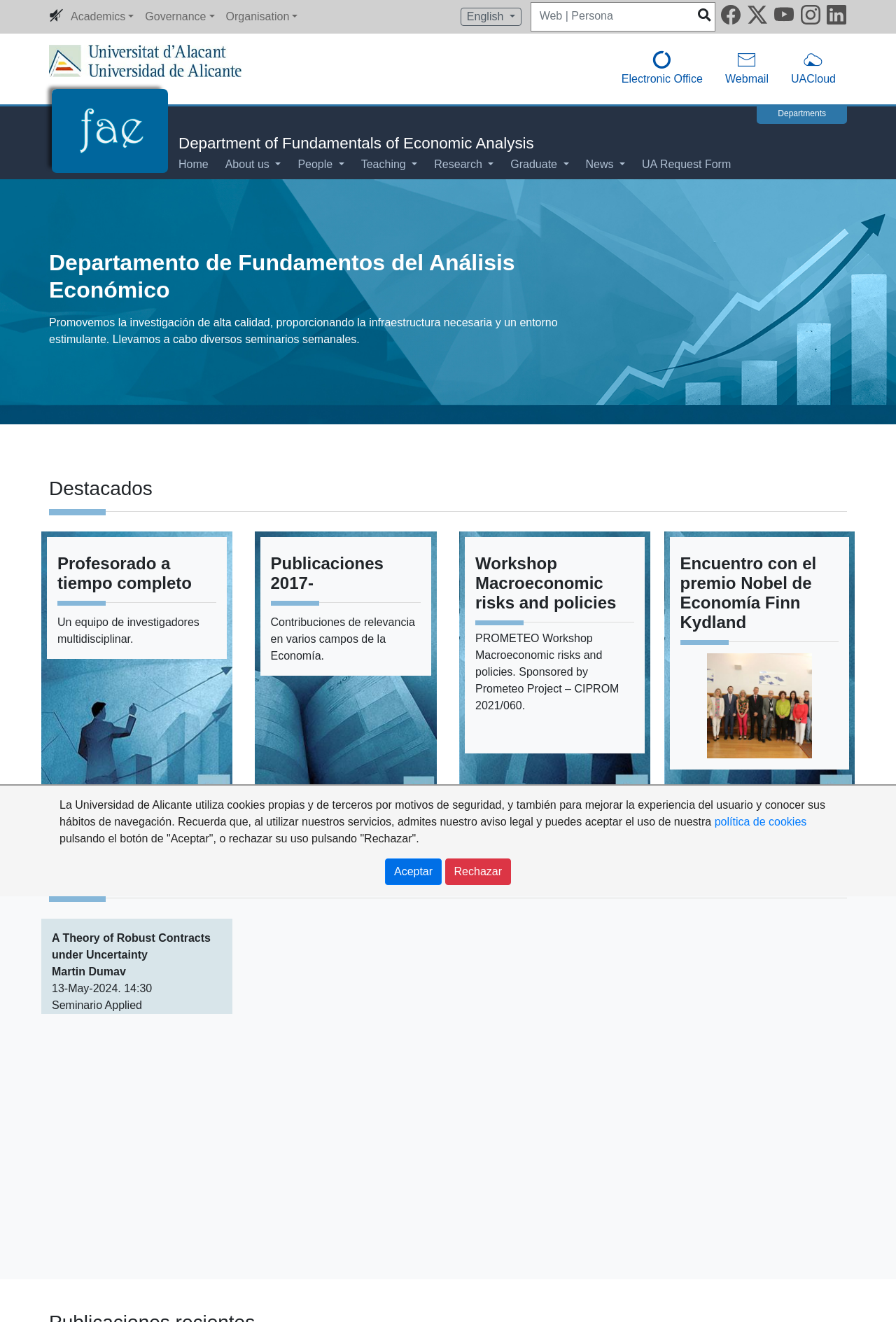Please specify the bounding box coordinates of the clickable section necessary to execute the following command: "Visit Facebook".

[0.805, 0.0, 0.828, 0.025]